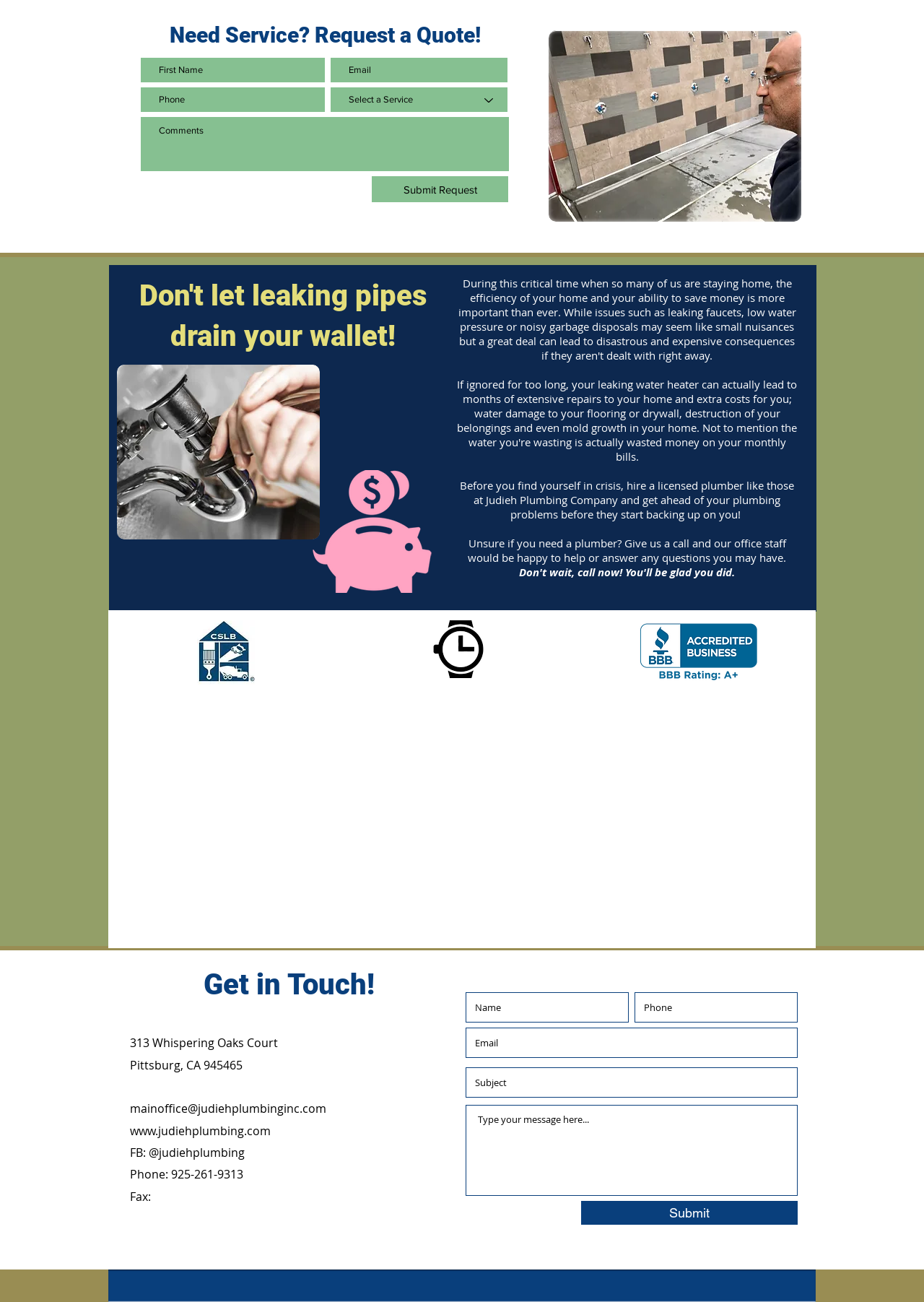Determine the bounding box for the UI element that matches this description: "aria-label="First Name" name="first-name" placeholder="First Name"".

[0.152, 0.045, 0.352, 0.063]